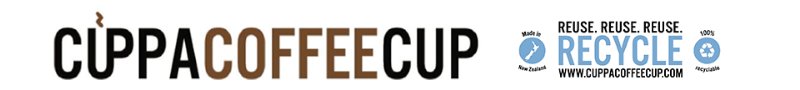Please reply to the following question using a single word or phrase: 
What is the call to action on the right side of the logo?

REUSE. REUSE. REUSE. and RECYCLE